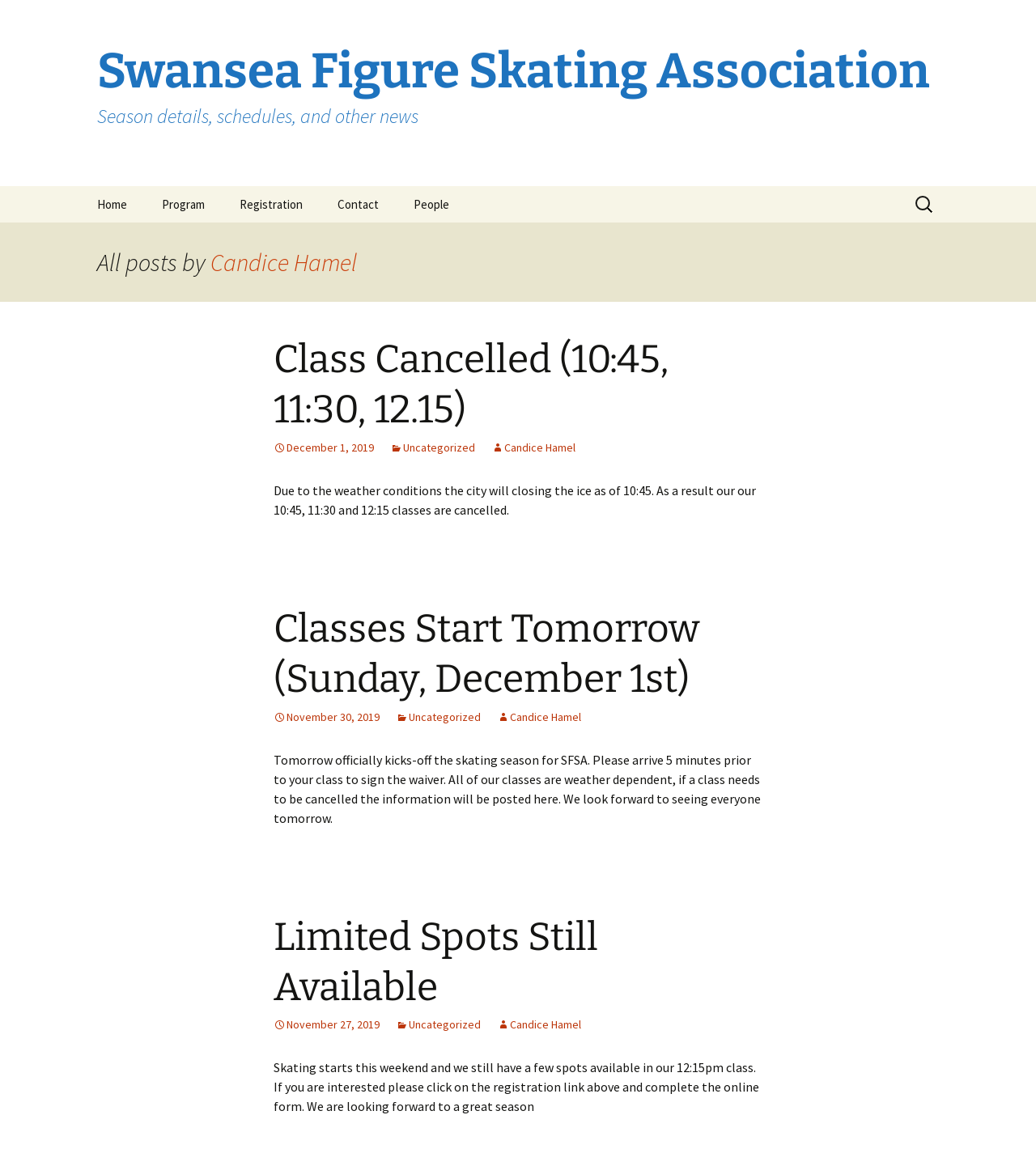Please locate the bounding box coordinates of the element that should be clicked to achieve the given instruction: "View program details".

[0.141, 0.16, 0.213, 0.191]